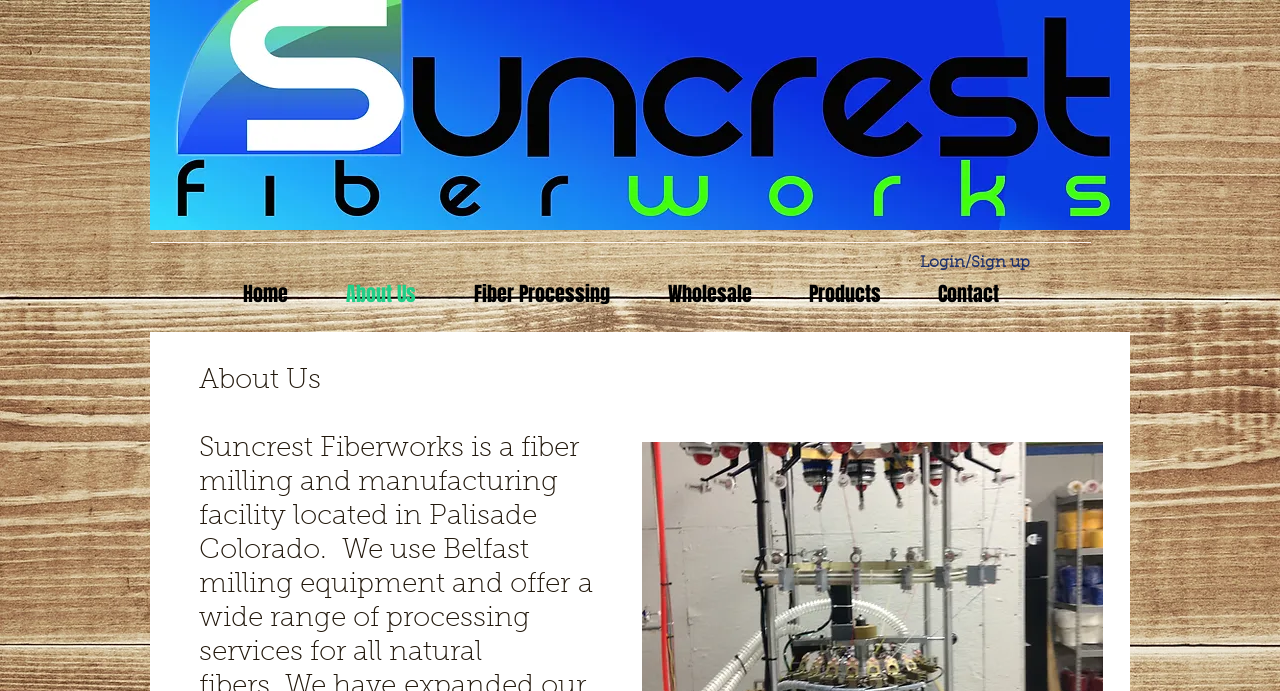Predict the bounding box of the UI element based on this description: "Home".

[0.167, 0.405, 0.248, 0.441]